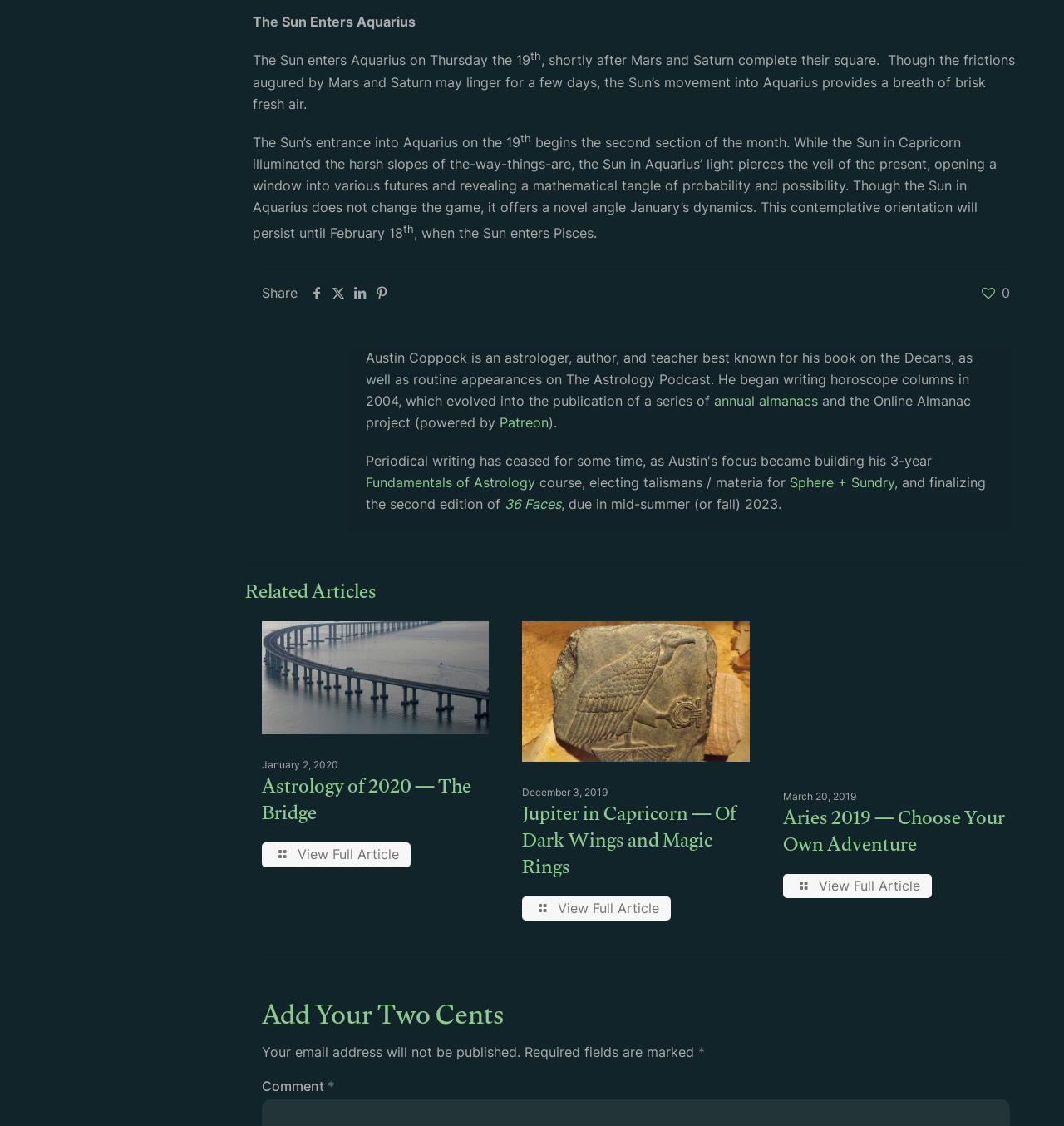What is the astrological sign mentioned in the article?
Please give a detailed and elaborate explanation in response to the question.

The article mentions 'The Sun Enters Aquarius' in the first sentence, indicating that the astrological sign being discussed is Aquarius.